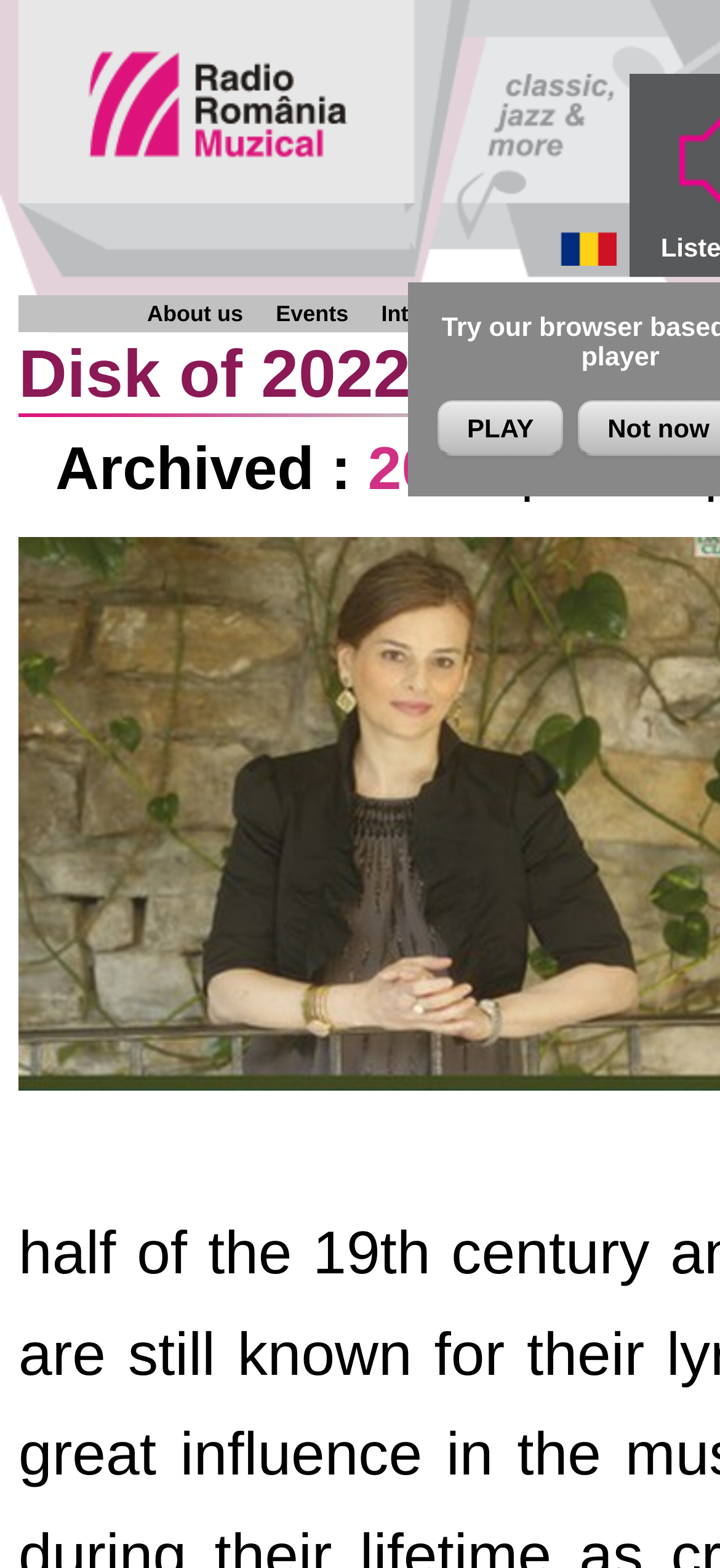What is the purpose of the 'PLAY' button?
Using the image as a reference, give a one-word or short phrase answer.

To play music